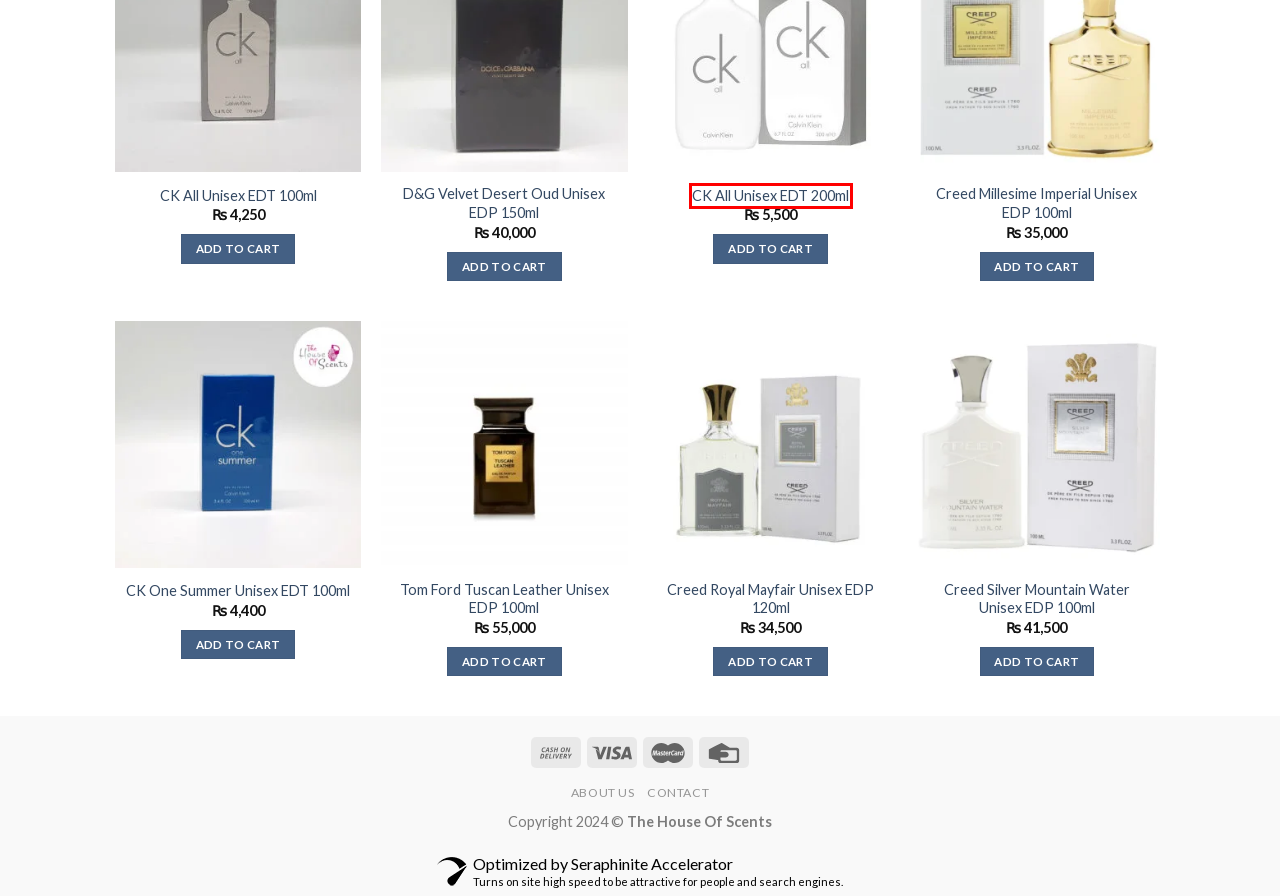A screenshot of a webpage is given, featuring a red bounding box around a UI element. Please choose the webpage description that best aligns with the new webpage after clicking the element in the bounding box. These are the descriptions:
A. Creed Millesime Imperial Unisex EDP 100ml – The House Of Scents
B. CK All Unisex EDT 100ml – The House Of Scents
C. Creed Royal Mayfair Unisex EDP 120ml – The House Of Scents
D. CK One Summer Unisex EDT 100ml – The House Of Scents
E. D&G Velvet Desert Oud Unisex EDP 150ml – The House Of Scents
F. Tom Ford Tuscan Leather Unisex EDP 100ml – The House Of Scents
G. Contact – The House Of Scents
H. CK All Unisex EDT 200ml – The House Of Scents

B